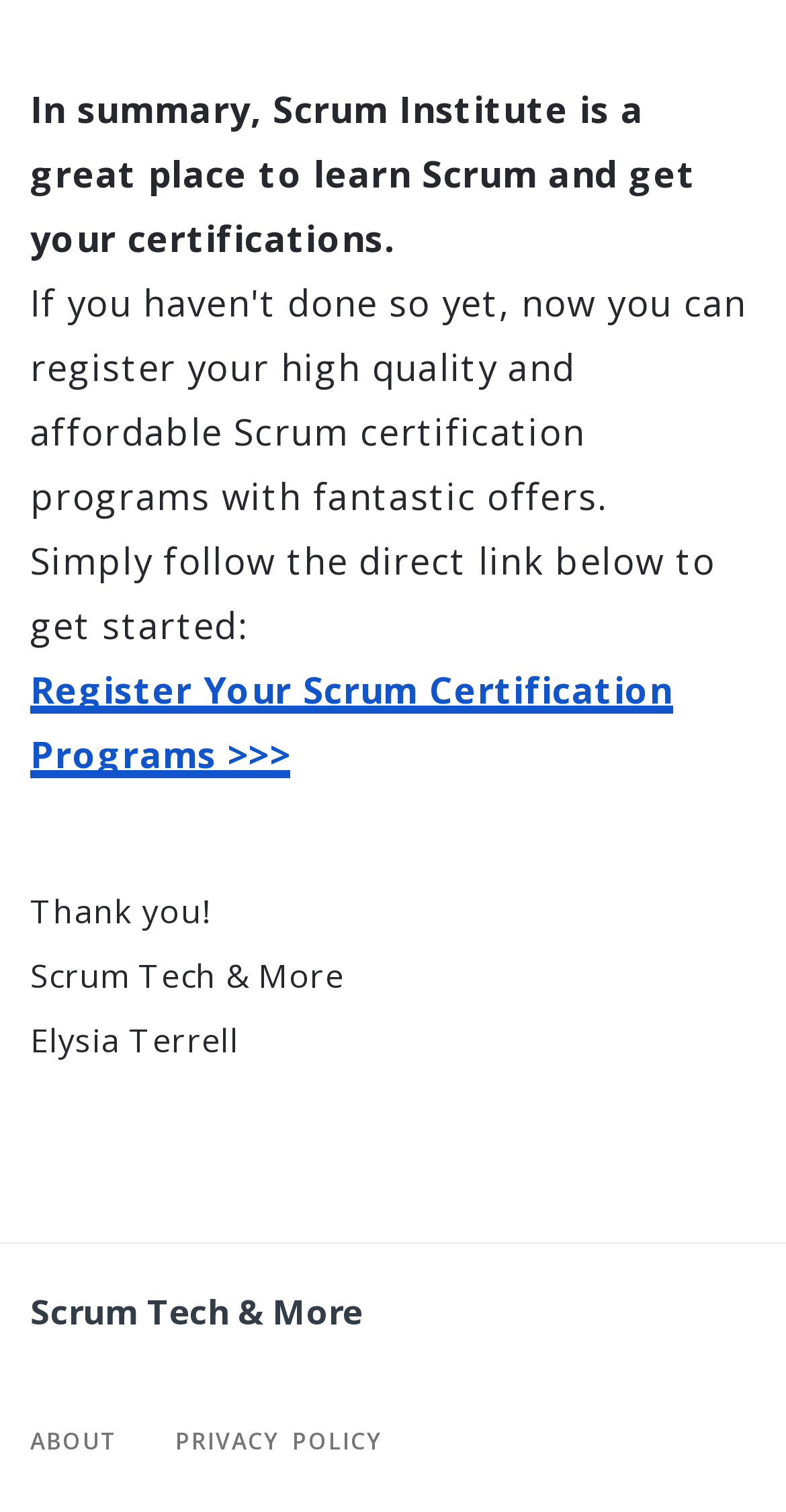Answer the question below using just one word or a short phrase: 
What is the name of the certification program?

Scrum Certification